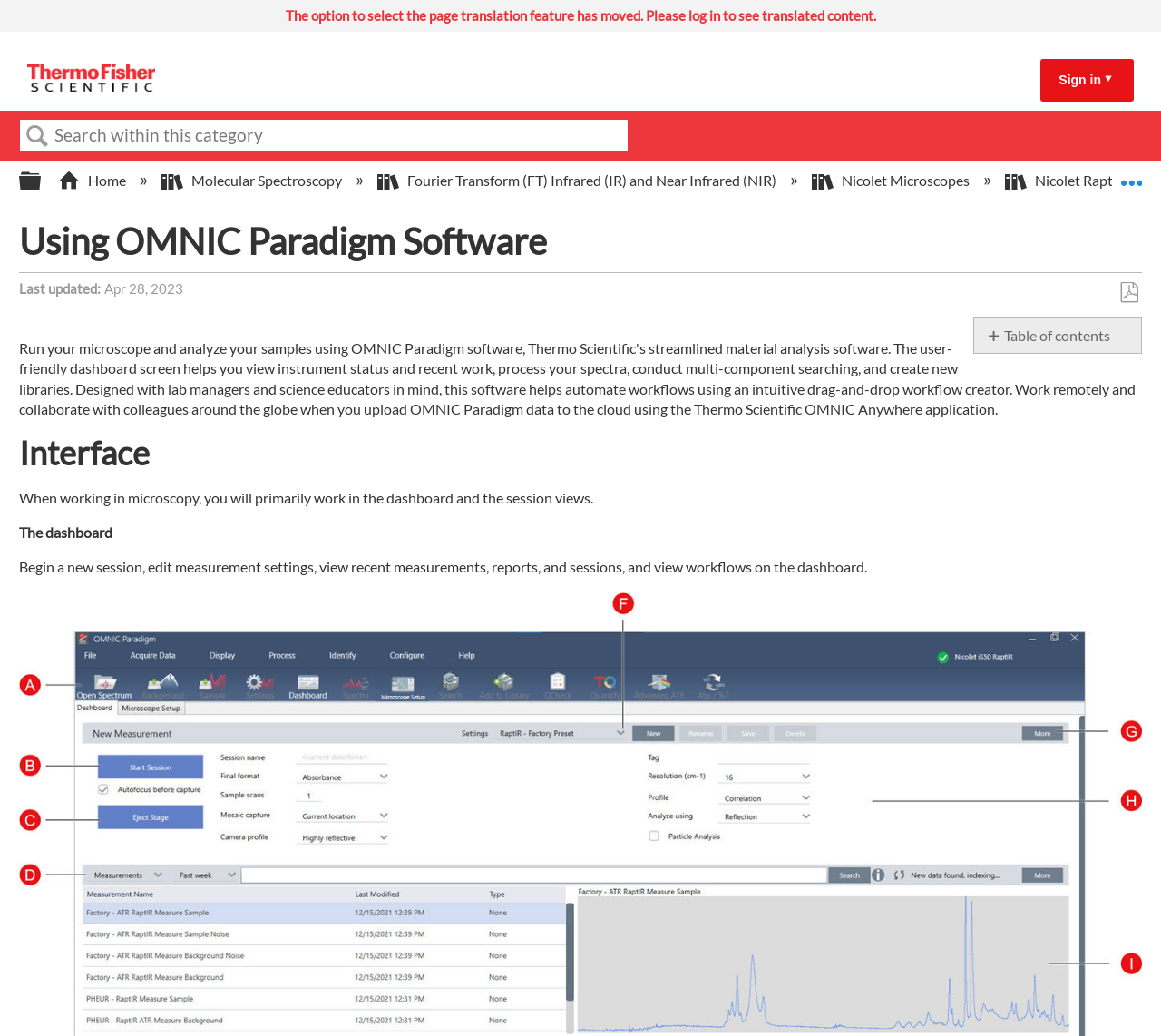Show the bounding box coordinates of the element that should be clicked to complete the task: "Search for something".

[0.016, 0.115, 0.541, 0.146]